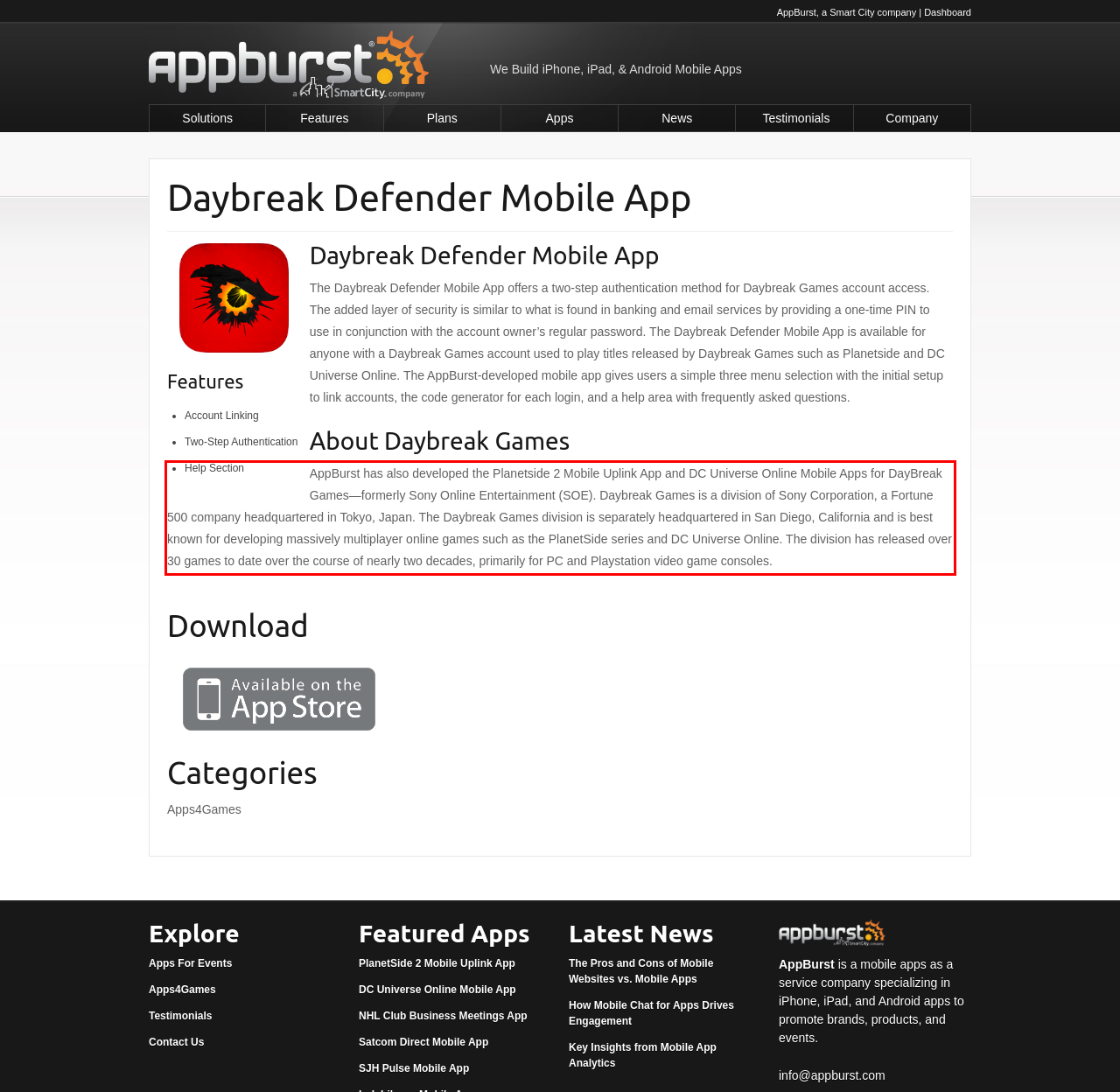Please identify the text within the red rectangular bounding box in the provided webpage screenshot.

AppBurst has also developed the Planetside 2 Mobile Uplink App and DC Universe Online Mobile Apps for DayBreak Games—formerly Sony Online Entertainment (SOE). Daybreak Games is a division of Sony Corporation, a Fortune 500 company headquartered in Tokyo, Japan. The Daybreak Games division is separately headquartered in San Diego, California and is best known for developing massively multiplayer online games such as the PlanetSide series and DC Universe Online. The division has released over 30 games to date over the course of nearly two decades, primarily for PC and Playstation video game consoles.